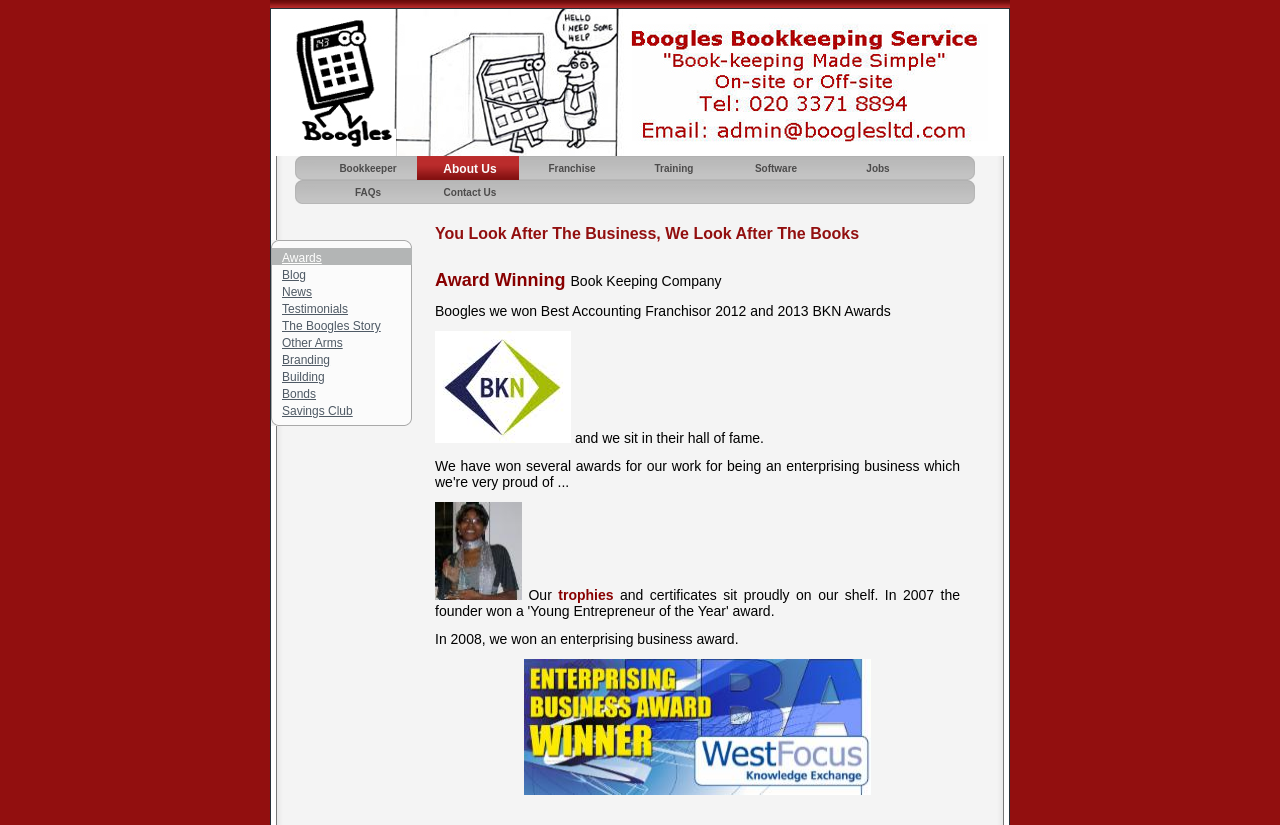What is the purpose of the 'Franchise' link?
Give a one-word or short phrase answer based on the image.

To provide franchise opportunities